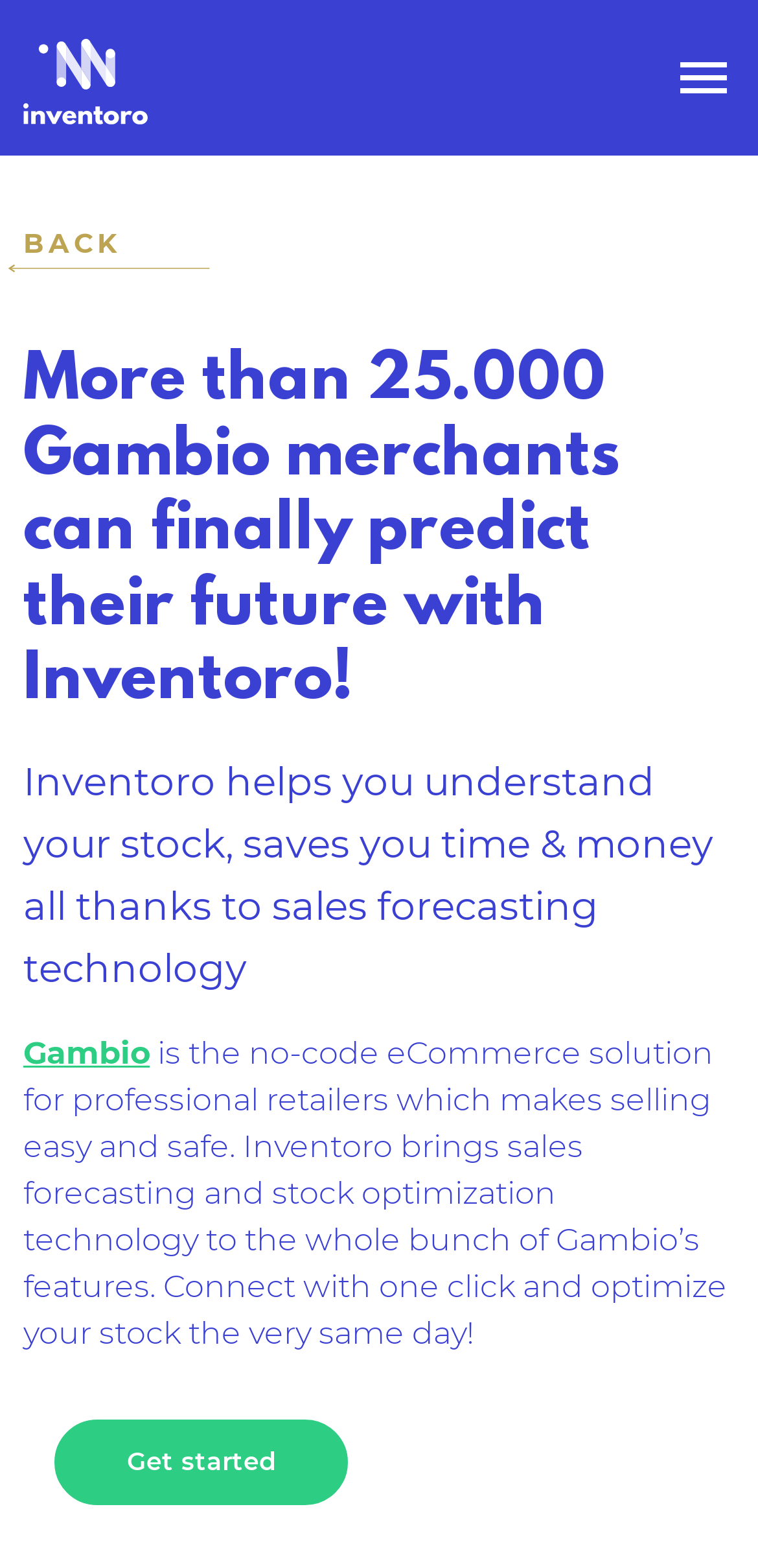Identify the bounding box for the UI element described as: "Get started". Ensure the coordinates are four float numbers between 0 and 1, formatted as [left, top, right, bottom].

[0.072, 0.906, 0.46, 0.96]